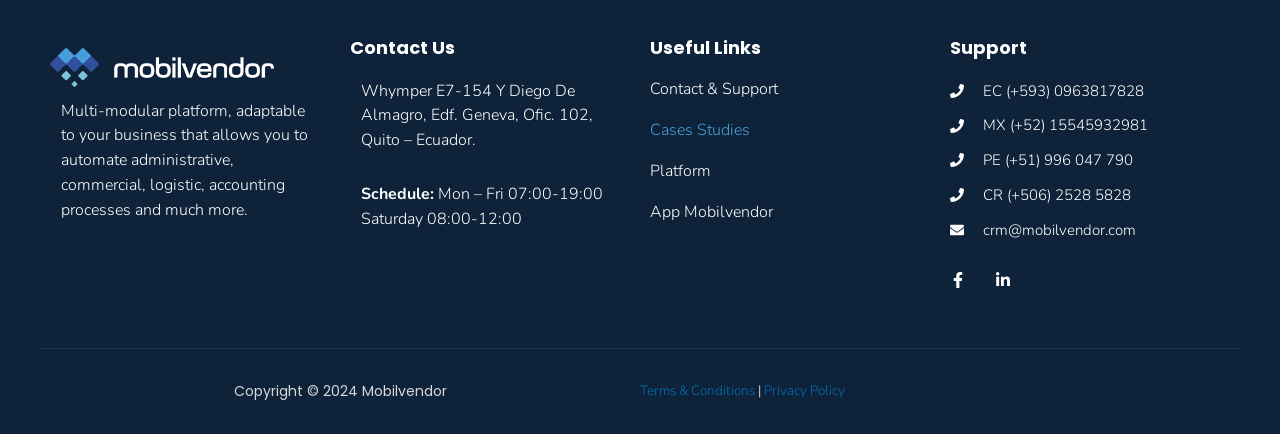Kindly determine the bounding box coordinates for the clickable area to achieve the given instruction: "Call EC support".

[0.742, 0.181, 0.961, 0.238]